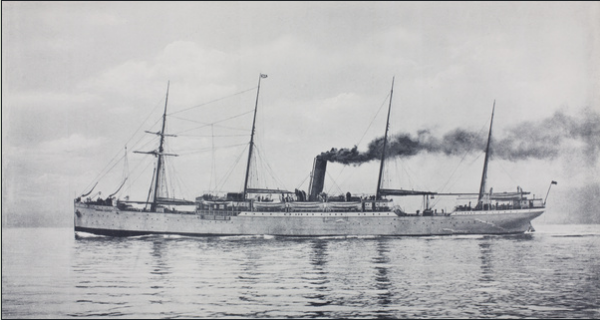Who provided the image?
Respond to the question with a well-detailed and thorough answer.

The caption states that the image is provided by the Bath Royal Literary and Scientific Institution, serving as an important reference for historians and enthusiasts of maritime history.